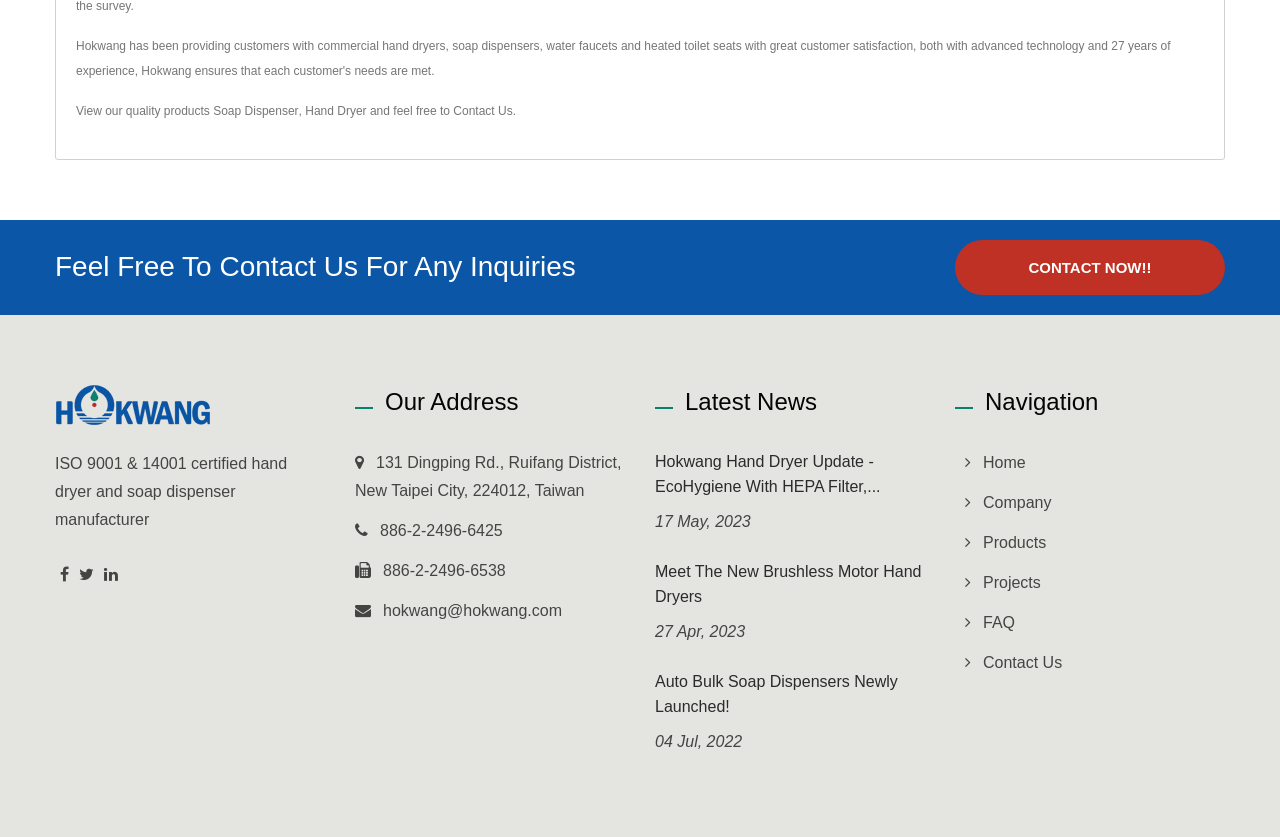What is the latest news about Hokwang Hand Dryer?
Answer the question with a single word or phrase derived from the image.

EcoHygiene With HEPA Filter